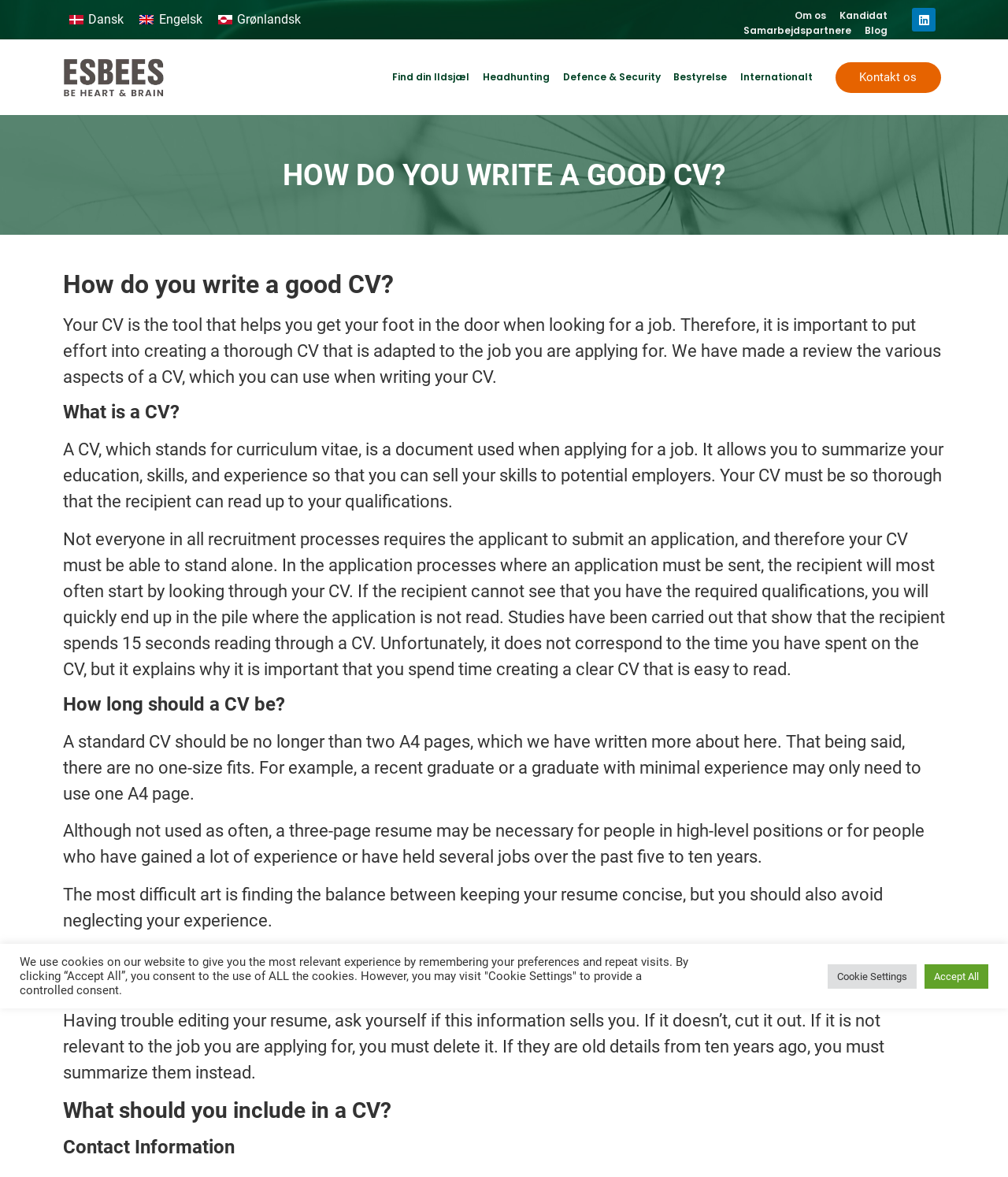Could you highlight the region that needs to be clicked to execute the instruction: "Click Click Agreements"?

None